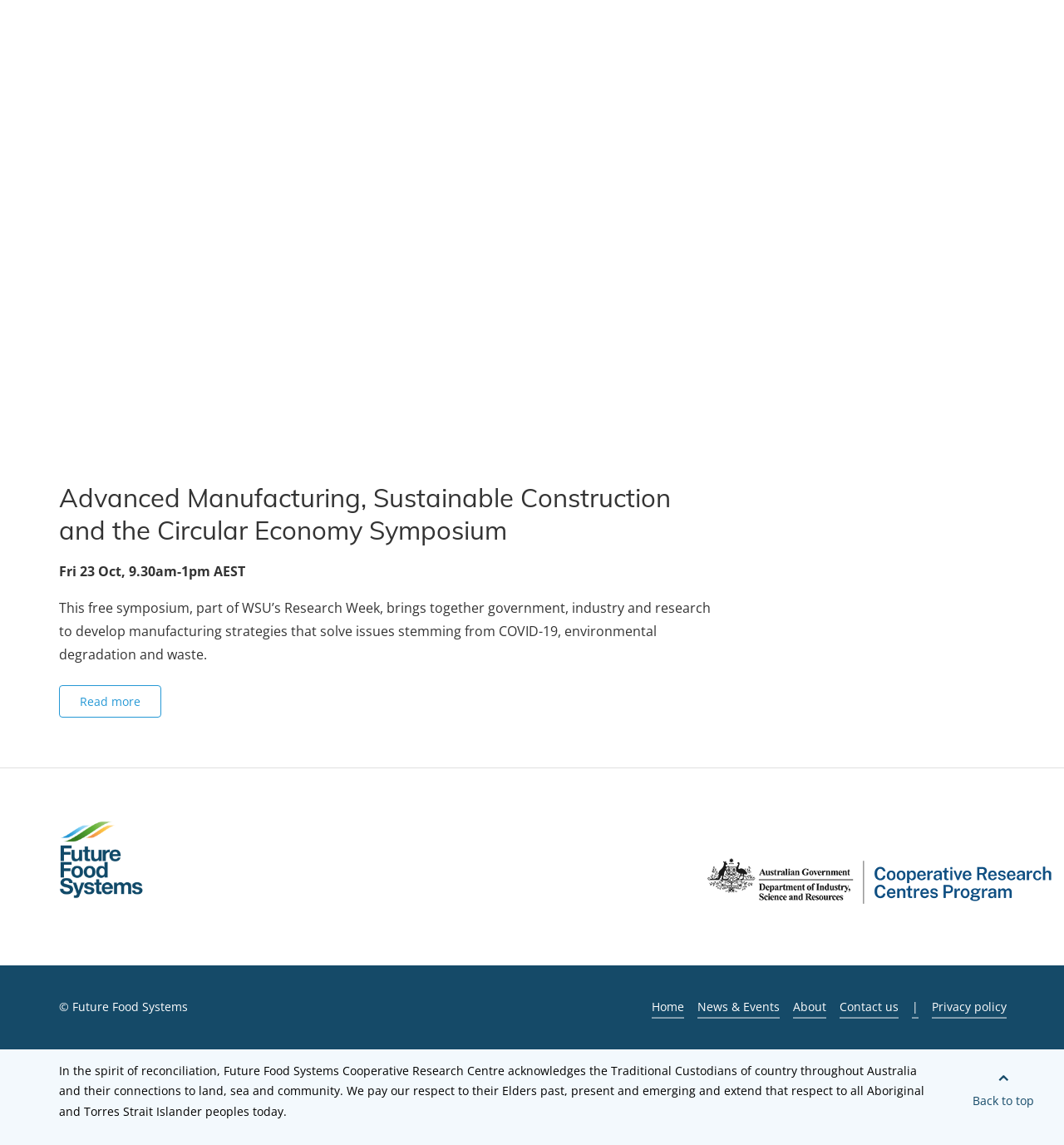Predict the bounding box coordinates of the area that should be clicked to accomplish the following instruction: "Go to the home page". The bounding box coordinates should consist of four float numbers between 0 and 1, i.e., [left, top, right, bottom].

[0.612, 0.871, 0.643, 0.889]